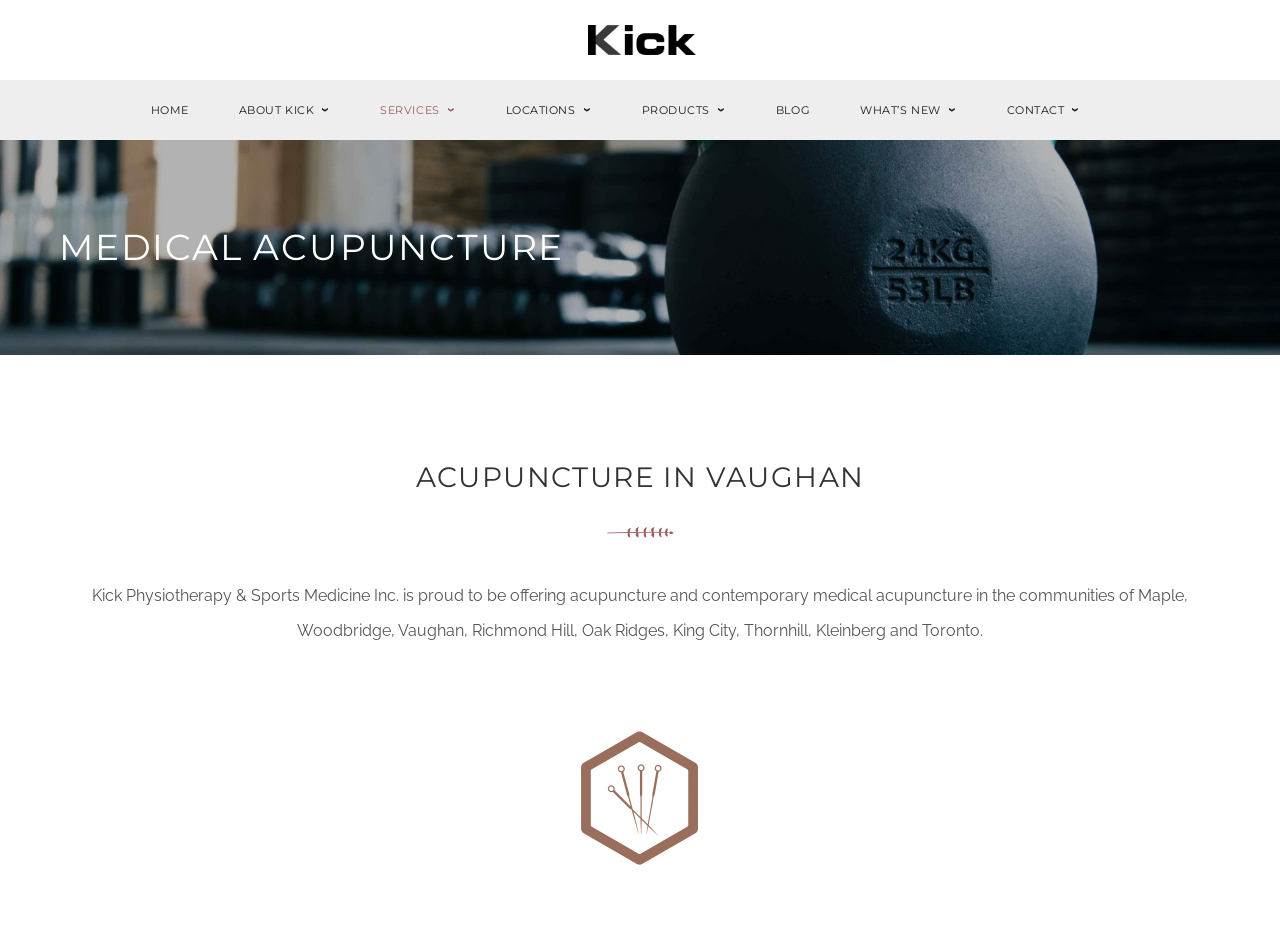Provide the bounding box coordinates of the section that needs to be clicked to accomplish the following instruction: "learn about medical acupuncture."

[0.046, 0.242, 0.441, 0.288]